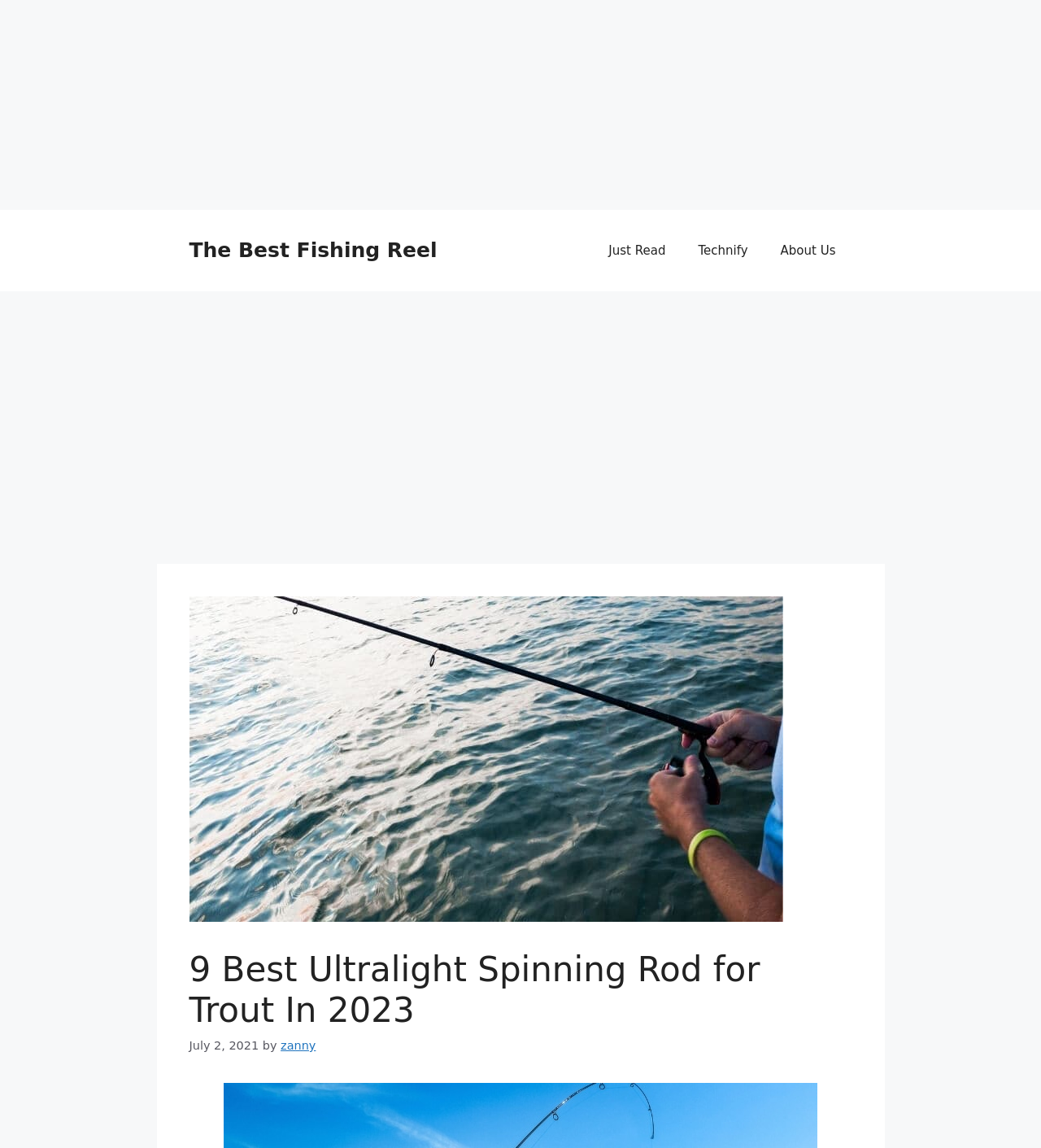What is the category of the website?
Based on the image, provide your answer in one word or phrase.

Fishing